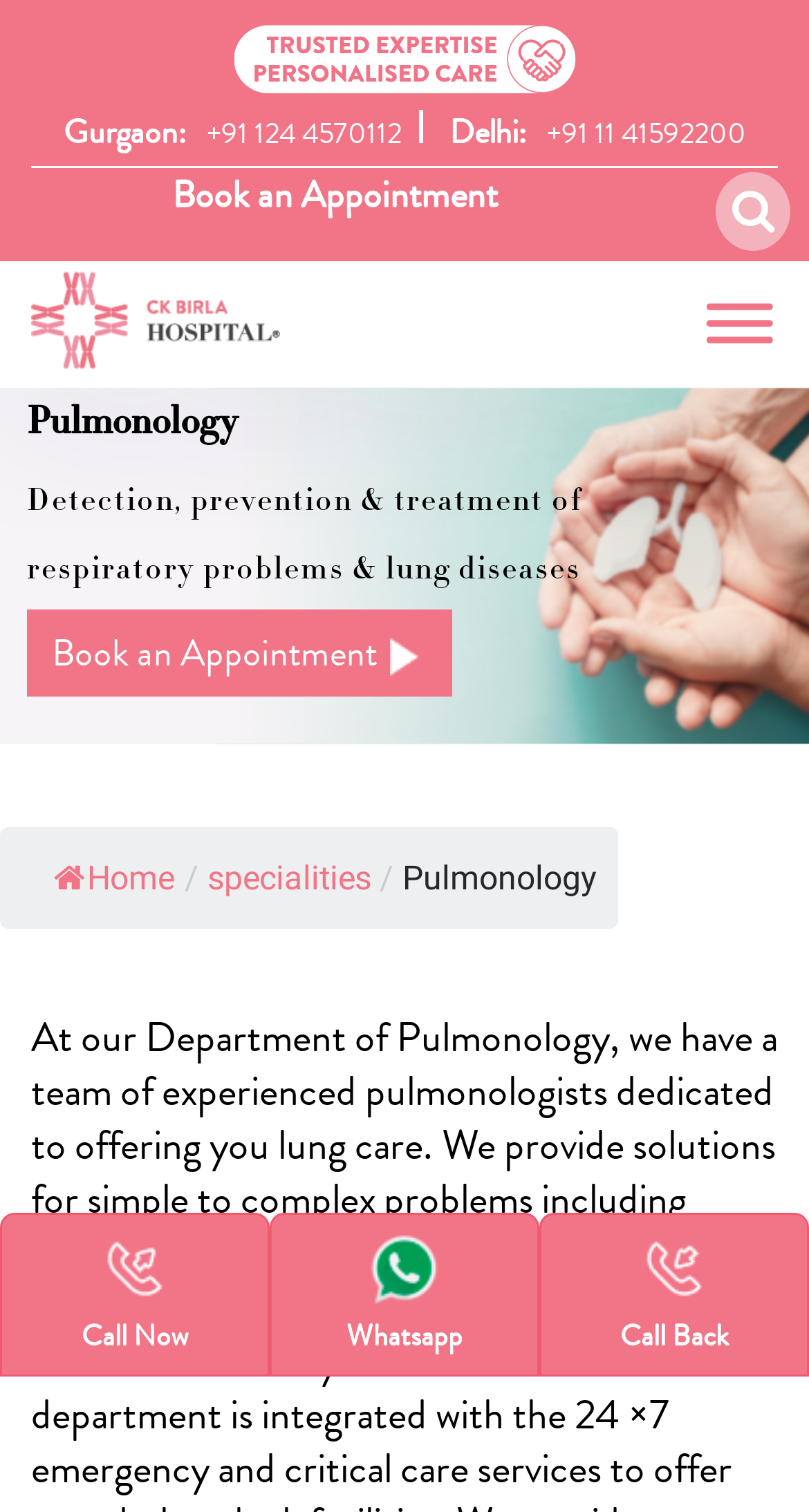Find the bounding box coordinates of the clickable area that will achieve the following instruction: "Visit the homepage".

[0.067, 0.568, 0.215, 0.594]